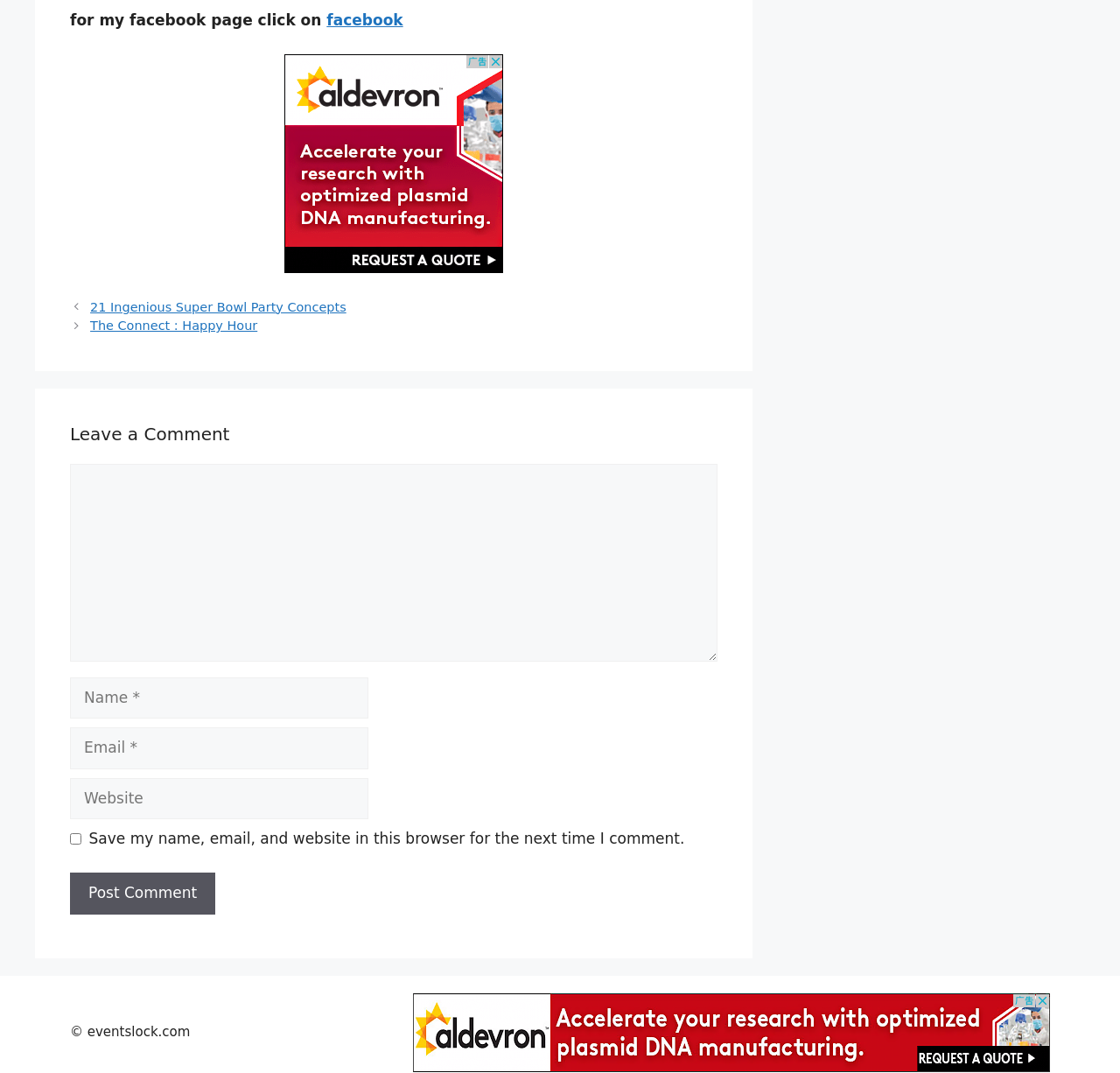Locate the bounding box coordinates of the element that should be clicked to execute the following instruction: "Subscribe to health related news".

None